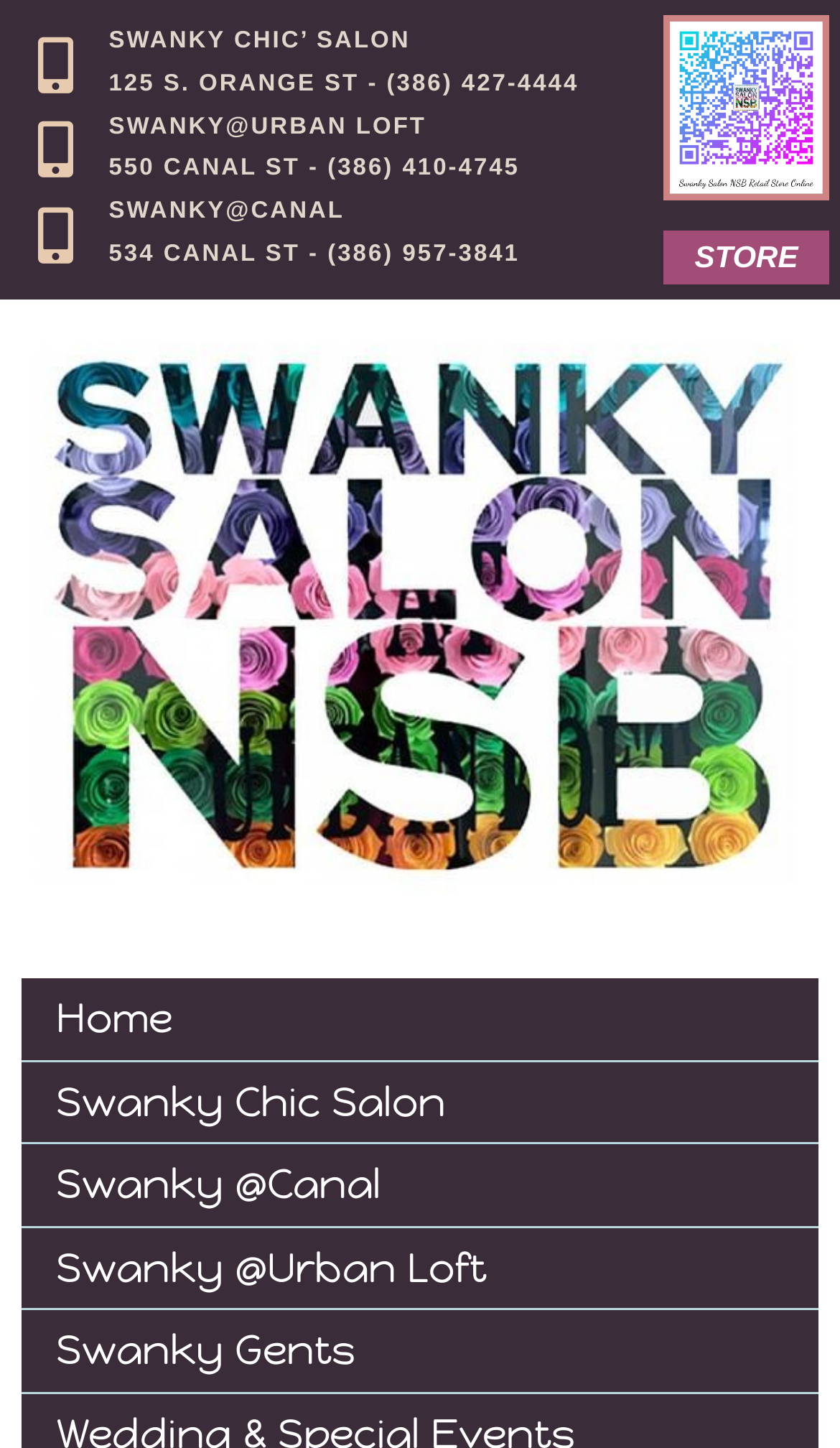Please identify the bounding box coordinates of the area that needs to be clicked to fulfill the following instruction: "go to SWANKY@URBAN LOFT."

[0.026, 0.074, 0.619, 0.133]